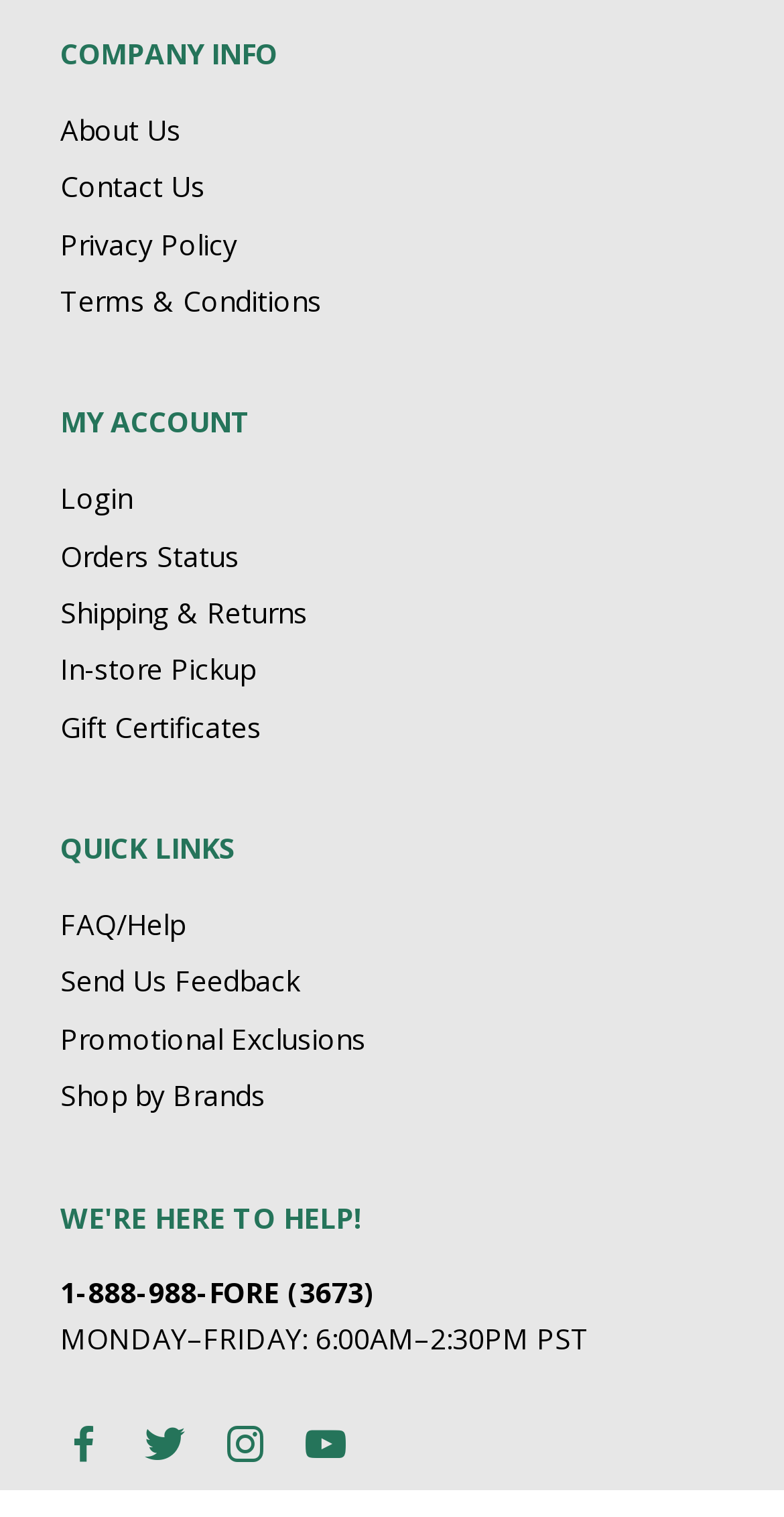Locate the bounding box coordinates of the item that should be clicked to fulfill the instruction: "Get help from FAQ".

[0.077, 0.596, 0.236, 0.622]